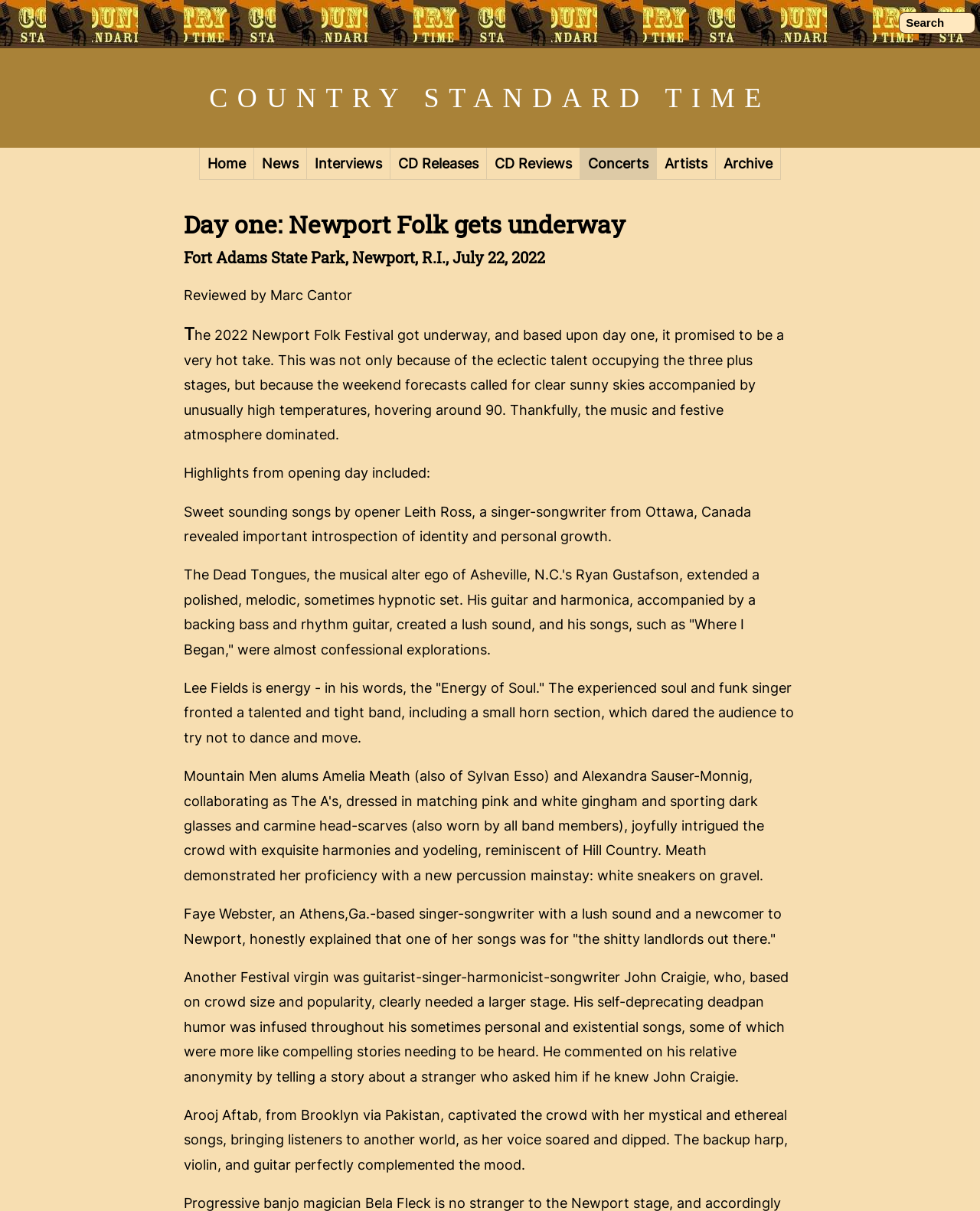Please identify the bounding box coordinates of the area that needs to be clicked to follow this instruction: "Follow Intel on Facebook".

None